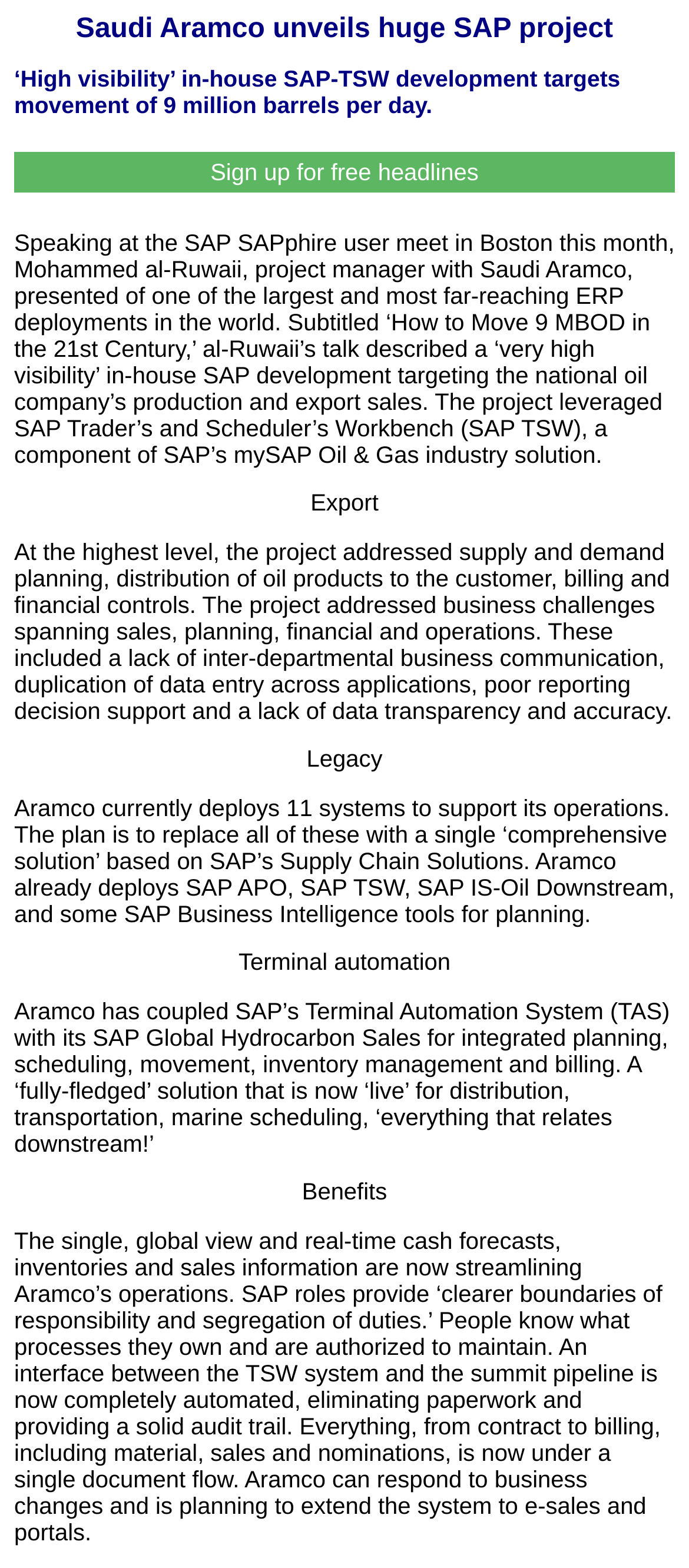Determine and generate the text content of the webpage's headline.

Saudi Aramco unveils huge SAP project